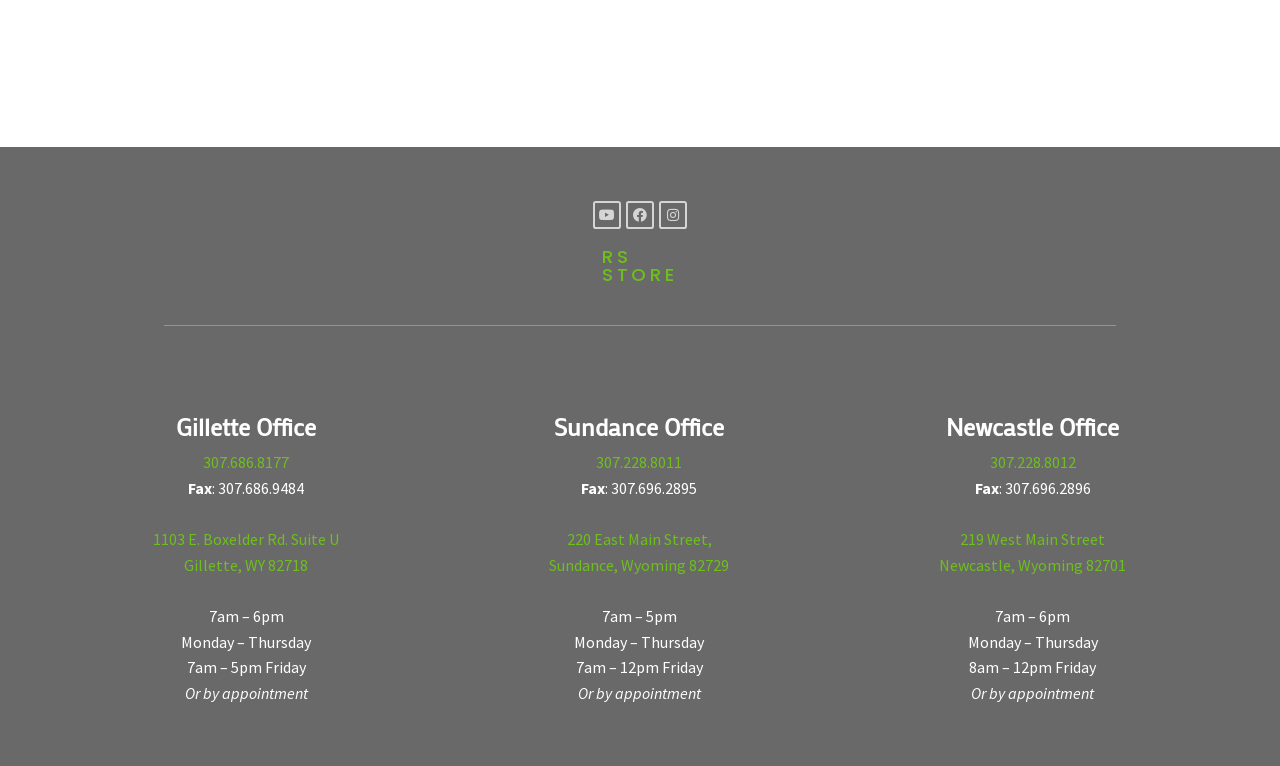Reply to the question with a brief word or phrase: How many offices are listed on this webpage?

3